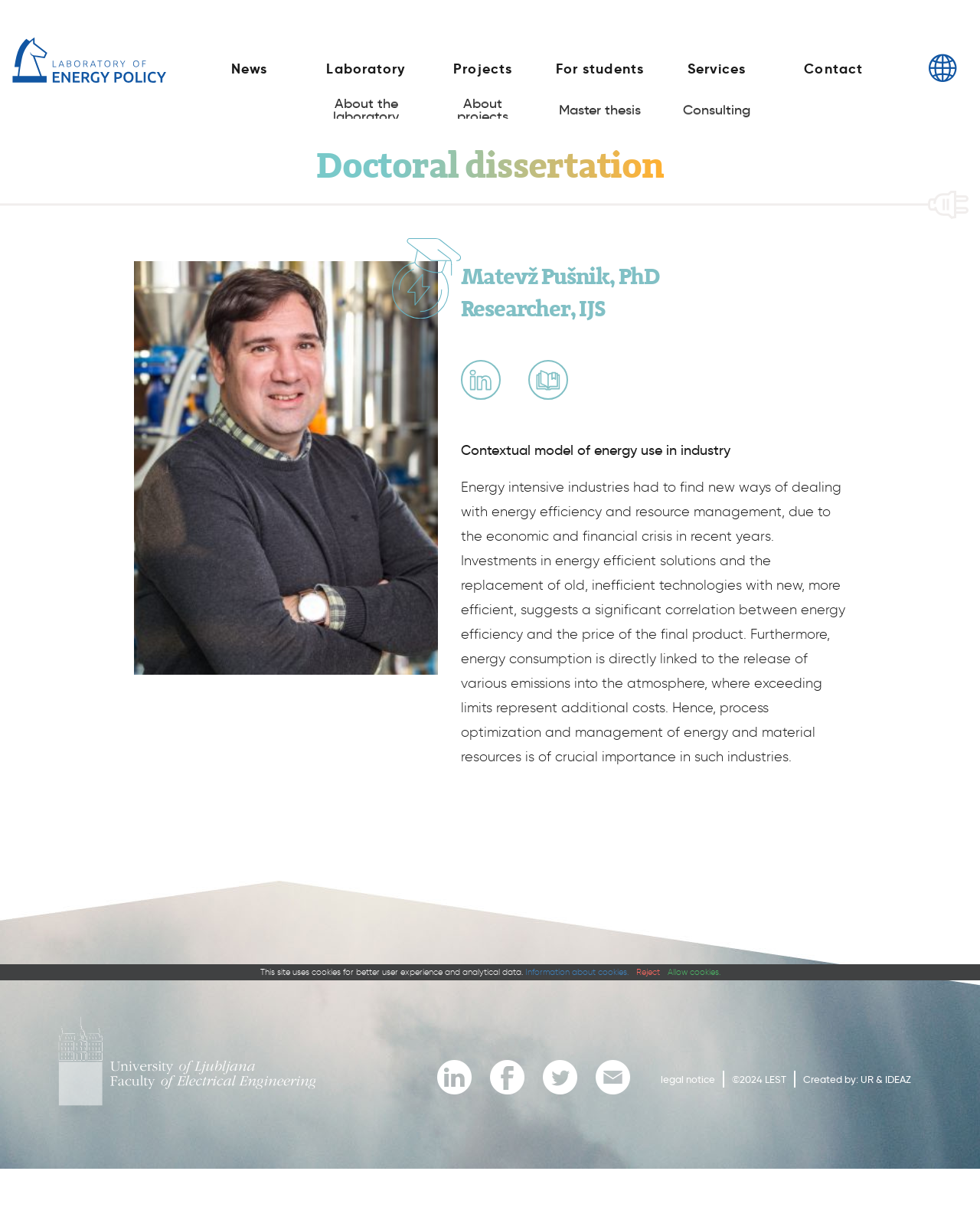What is the language of the webpage?
Please provide a comprehensive answer based on the contents of the image.

The language of the webpage is English, as indicated by the 'en' static text located in the top-right corner of the webpage.